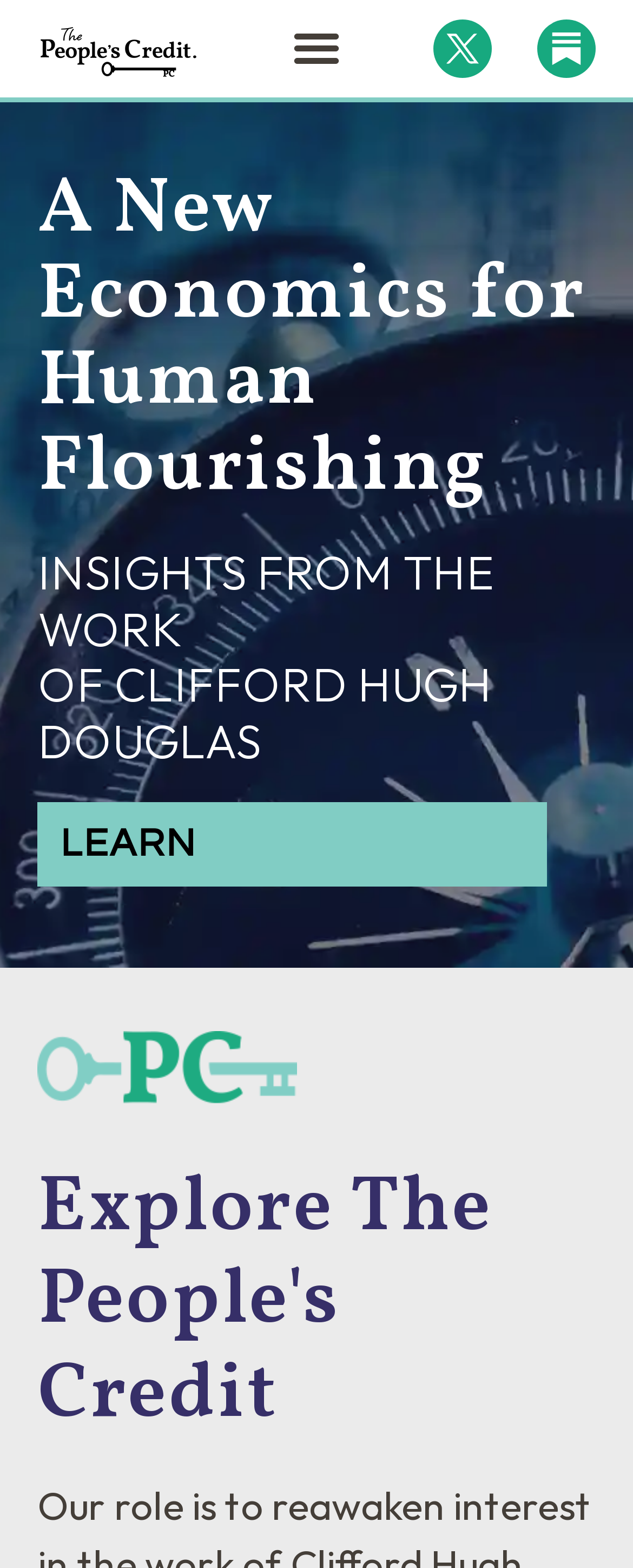Show the bounding box coordinates for the HTML element described as: "X Or Twitter Icon. .st0{fill:#FFFFFF;}".

[0.685, 0.012, 0.778, 0.05]